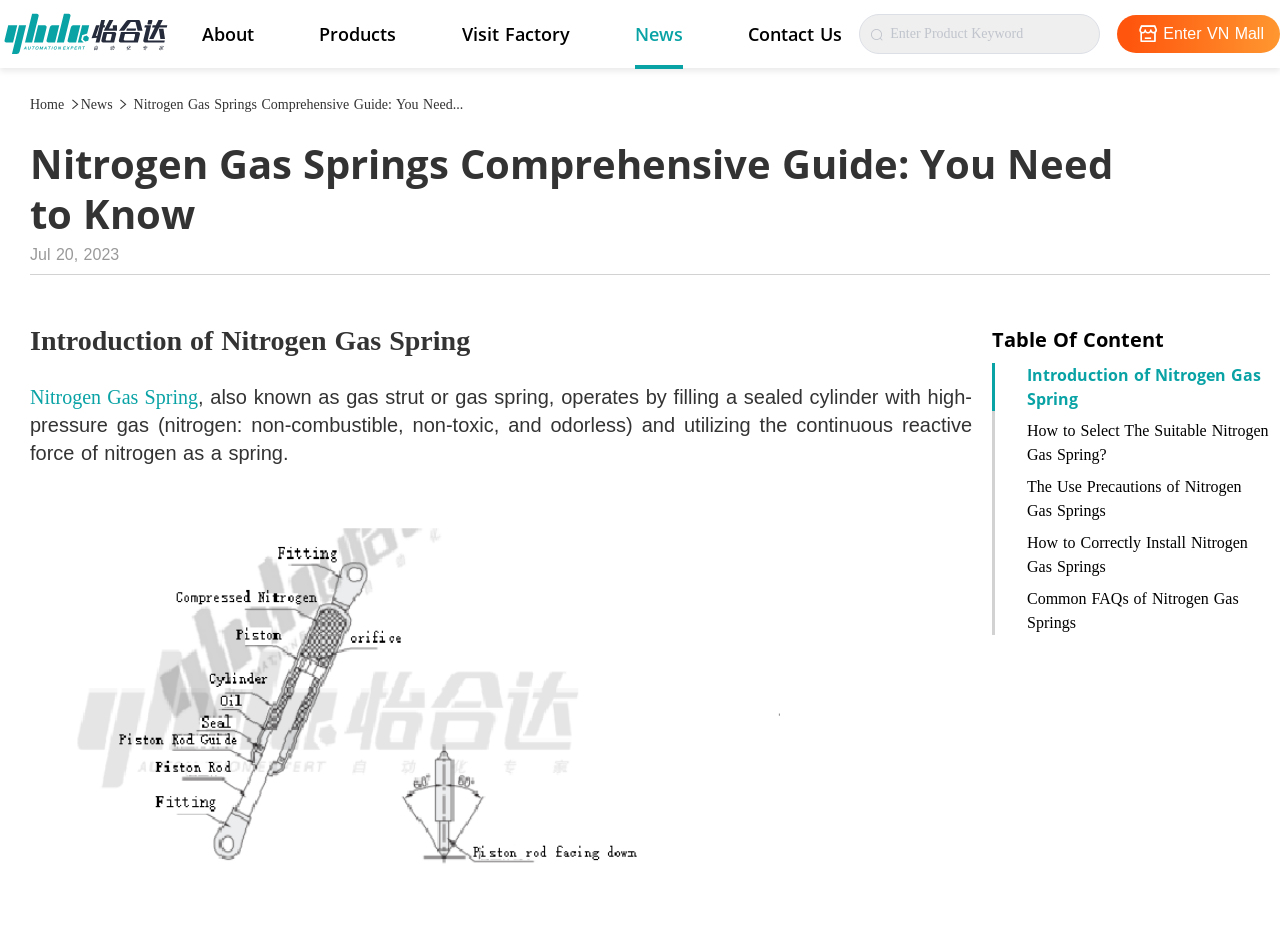What is the purpose of a Nitrogen Gas Spring?
Refer to the image and provide a one-word or short phrase answer.

Utilizing the continuous reactive force of nitrogen as a spring